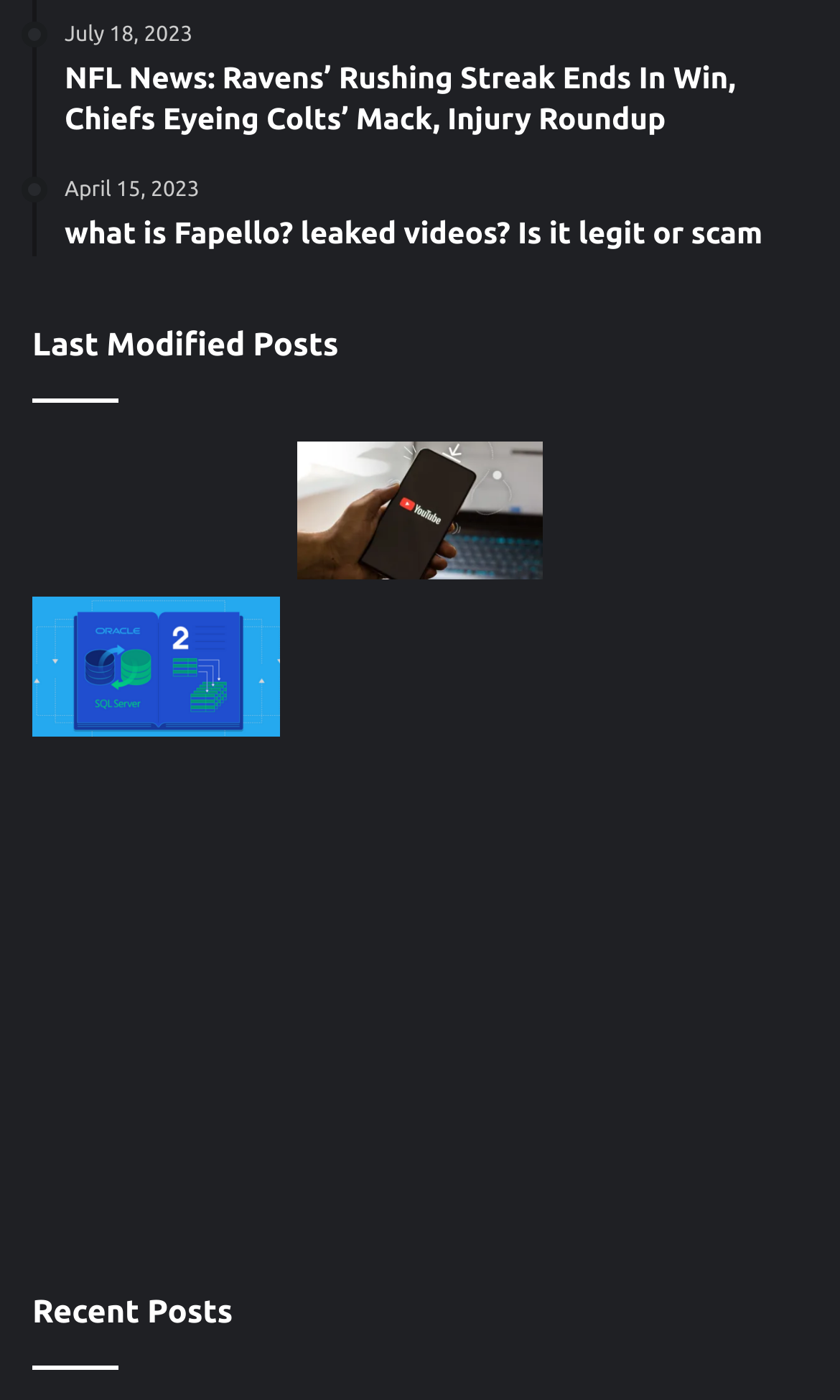Find the bounding box coordinates of the element I should click to carry out the following instruction: "Explore the benefits of Healthcare Management Software".

[0.353, 0.427, 0.647, 0.526]